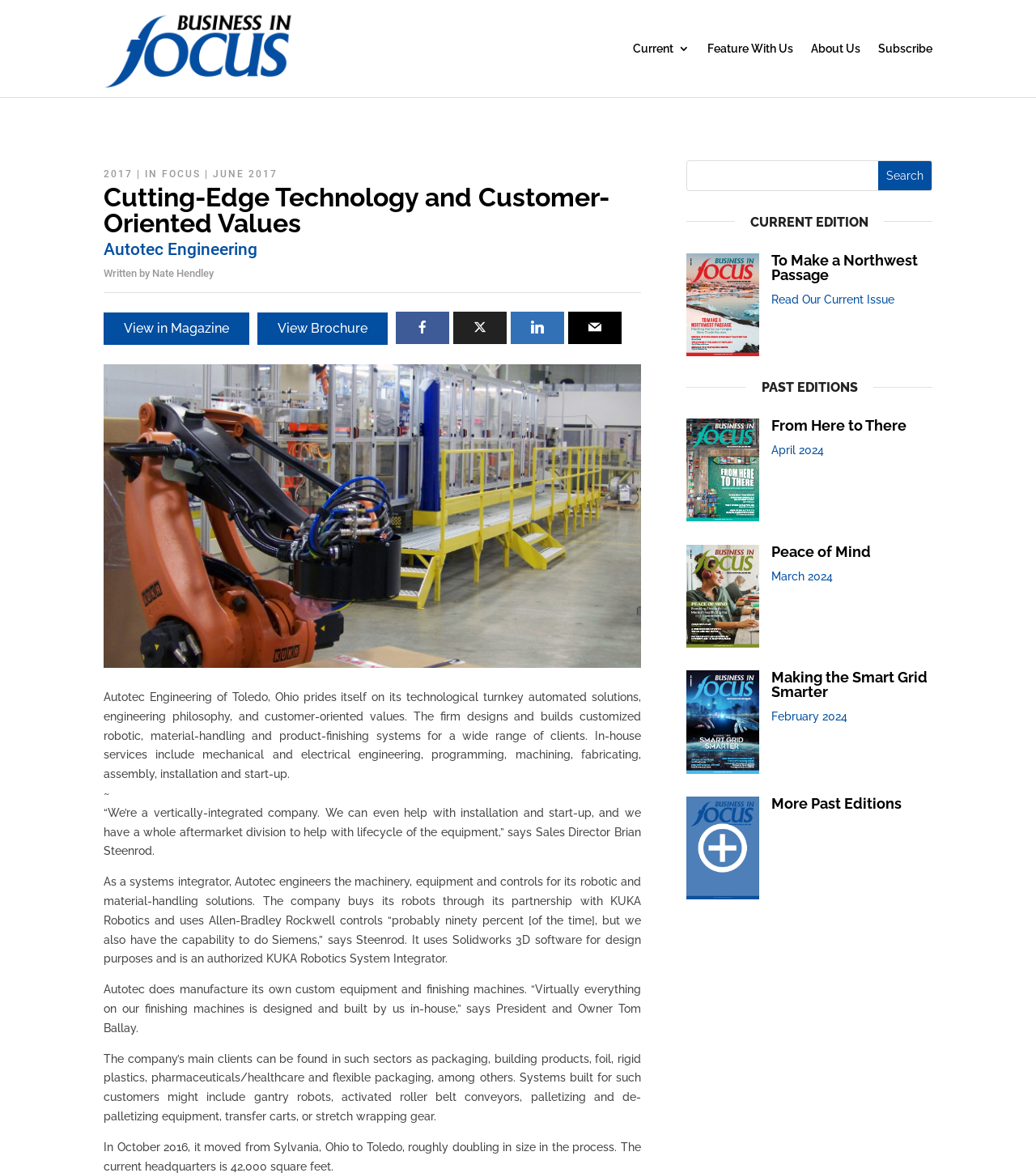Please answer the following question using a single word or phrase: 
What is the name of the Sales Director quoted in the article?

Brian Steenrod